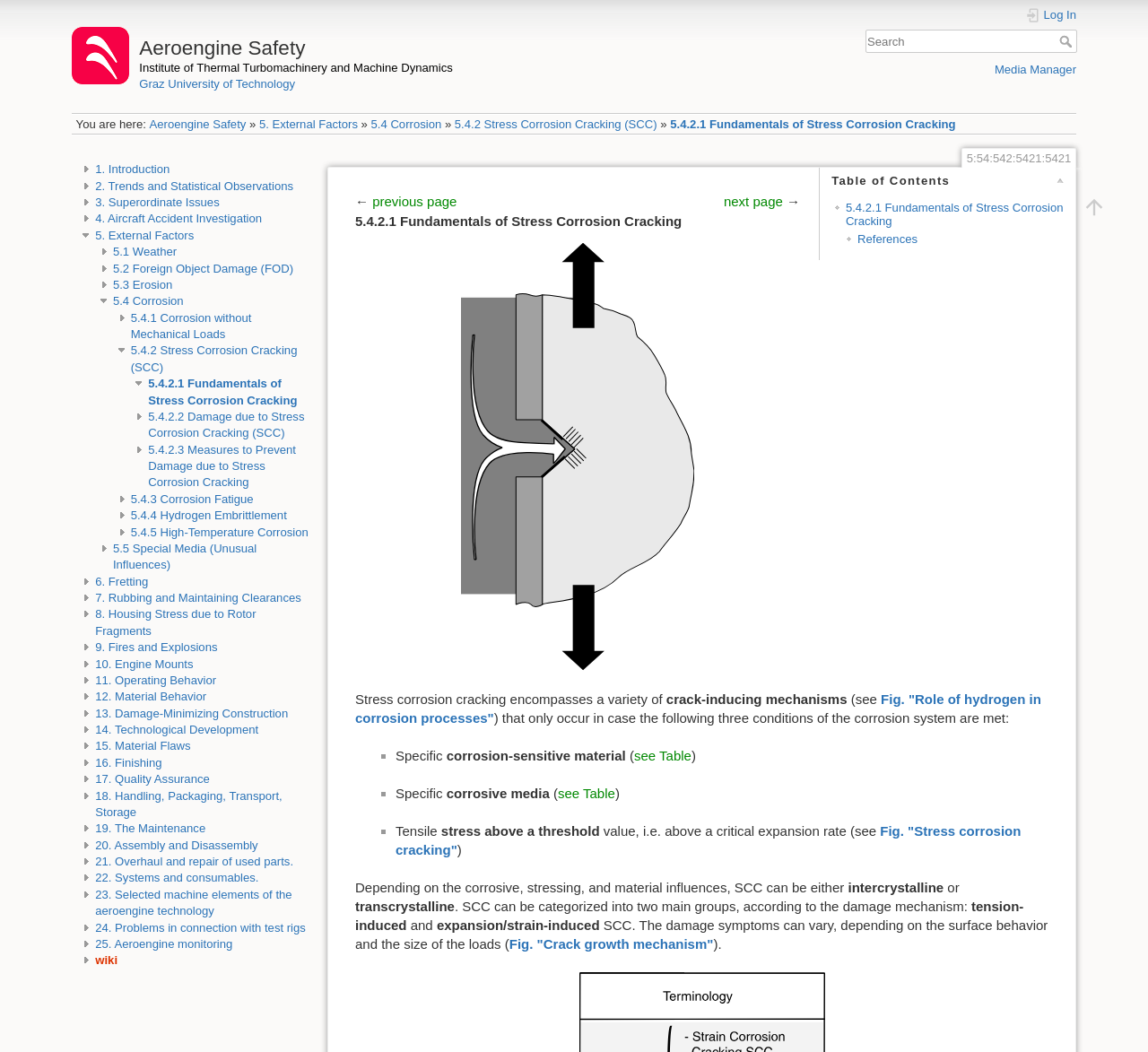How many tree items are under '5. External Factors'?
Answer the question with a single word or phrase derived from the image.

5